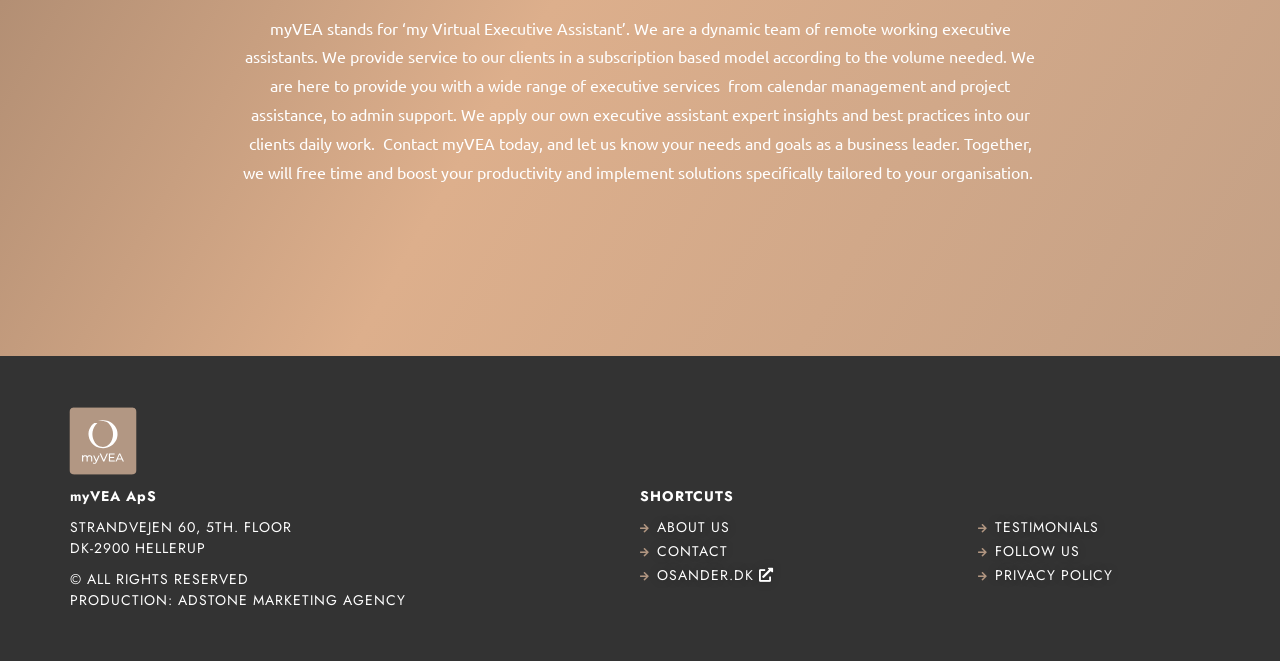Locate the bounding box coordinates of the element that should be clicked to fulfill the instruction: "check the 'PRIVACY POLICY'".

[0.764, 0.855, 0.942, 0.887]